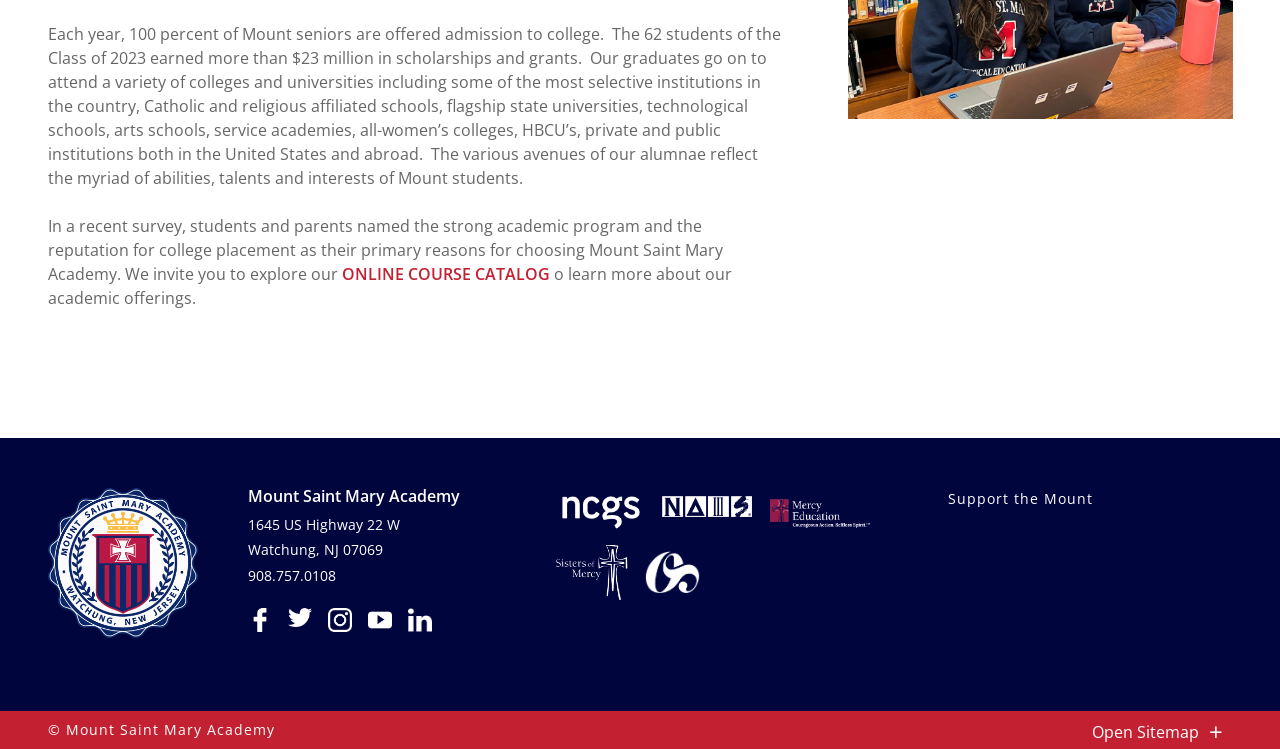Could you highlight the region that needs to be clicked to execute the instruction: "Visit Mount Saint Mary Academy website"?

[0.037, 0.737, 0.154, 0.762]